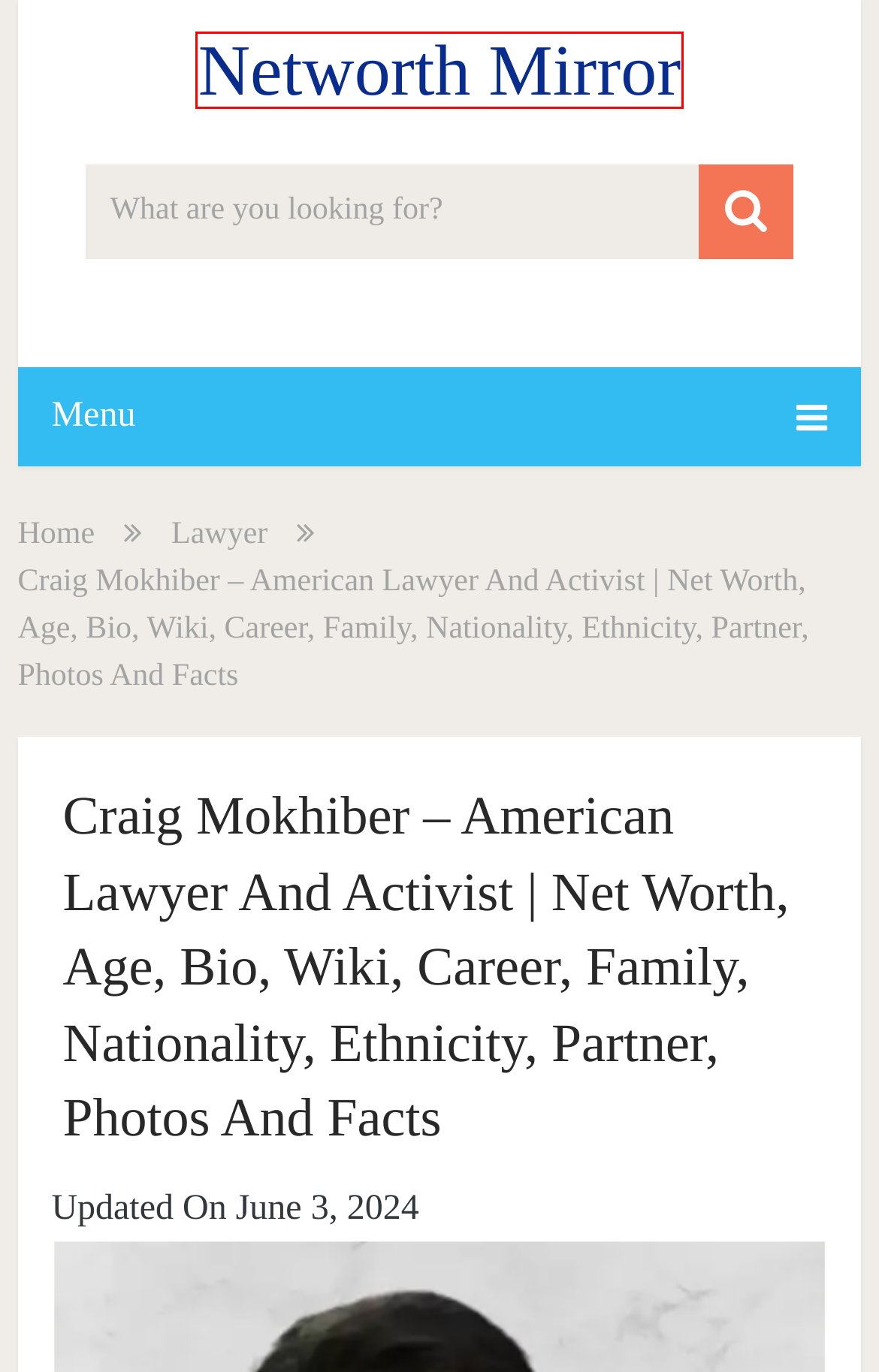Assess the screenshot of a webpage with a red bounding box and determine which webpage description most accurately matches the new page after clicking the element within the red box. Here are the options:
A. AddToAny - Share
B. Latest Celebrity Networth, Salary, Bio - Networth Mirror
C. Celeb News Archives - Networth Mirror
D. Lawyer Archives - Networth Mirror
E. Felipe Gozon - Net Worth 2022/2021, Salary, Age, Height, Bio, Career
F. Contact us | UNHCR
G. Tony Buzbee - Net Worth , Salary, Age, Height, Weight, Bio, Family, Career
H. Human Right Acitivist Archives - Networth Mirror

B